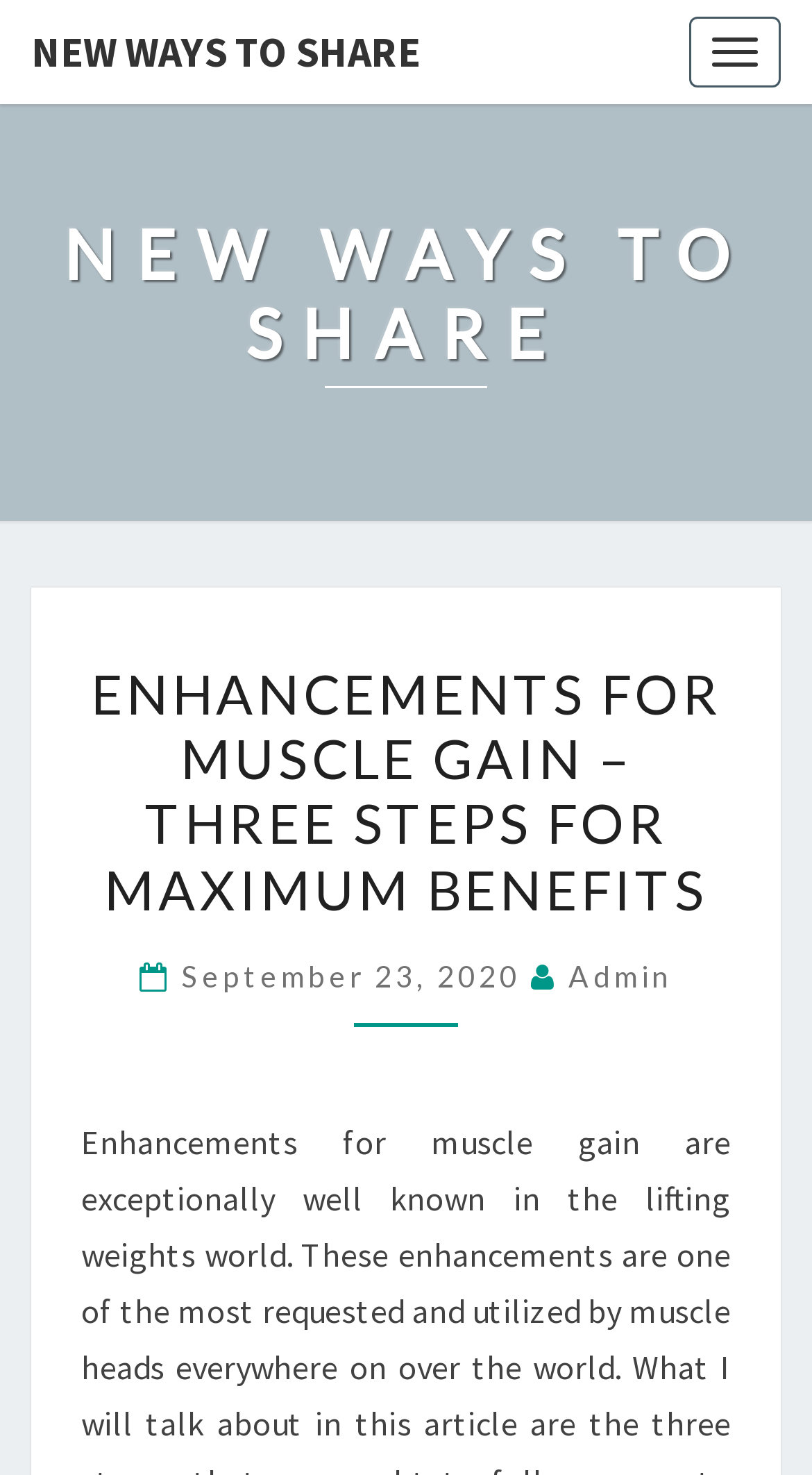Answer the question briefly using a single word or phrase: 
What is the author of the article?

Admin